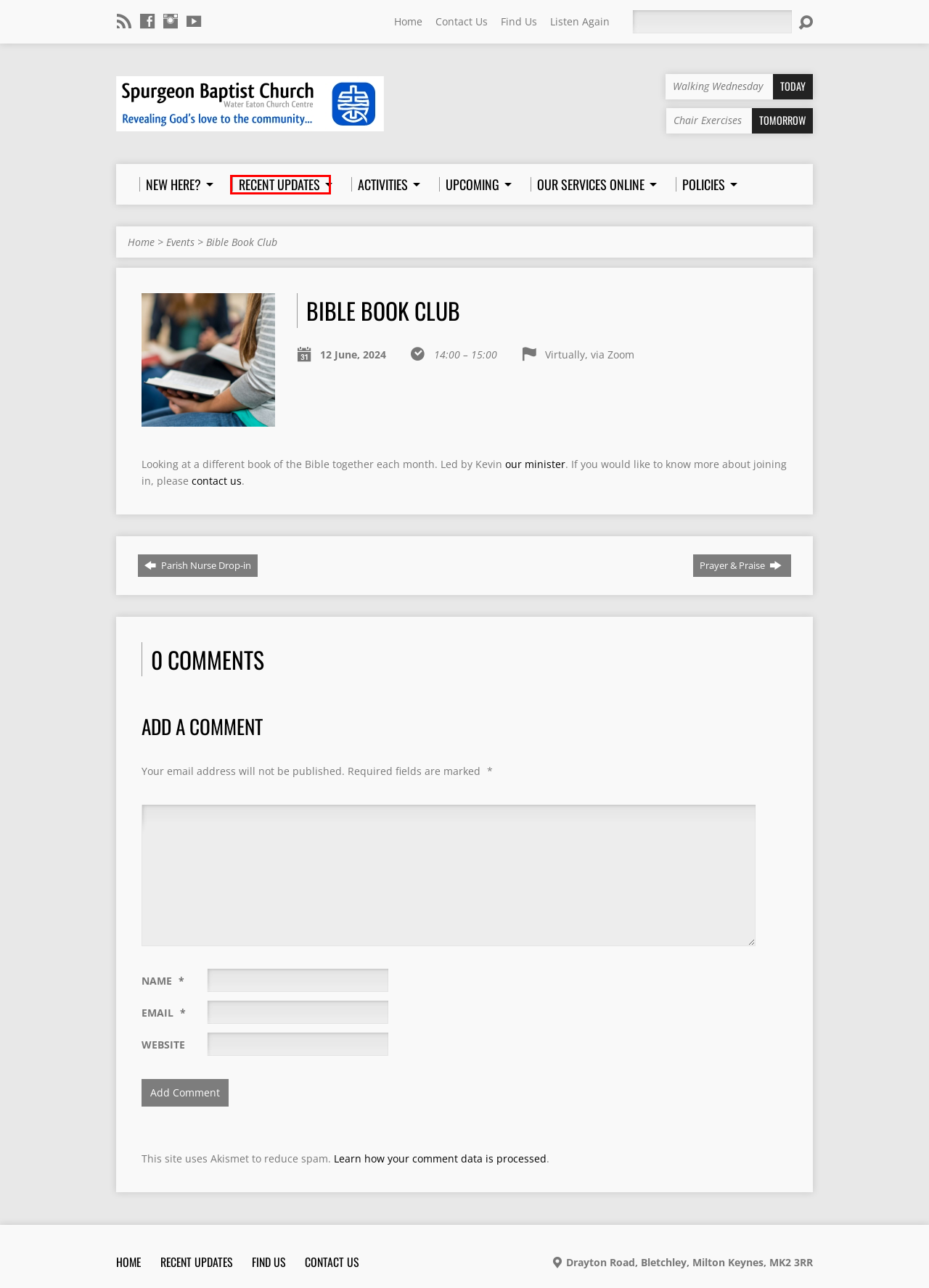A screenshot of a webpage is given with a red bounding box around a UI element. Choose the description that best matches the new webpage shown after clicking the element within the red bounding box. Here are the candidates:
A. Recent Updates – Spurgeon Baptist Church
B. Find Us – Spurgeon Baptist Church
C. Policies – Spurgeon Baptist Church
D. Upcoming Events – Spurgeon Baptist Church
E. Spurgeon Baptist Church – Revealing God's love to the community…
F. Chair Exercises – Spurgeon Baptist Church
G. Privacy Policy – Akismet
H. Walking Wednesday – Spurgeon Baptist Church

A